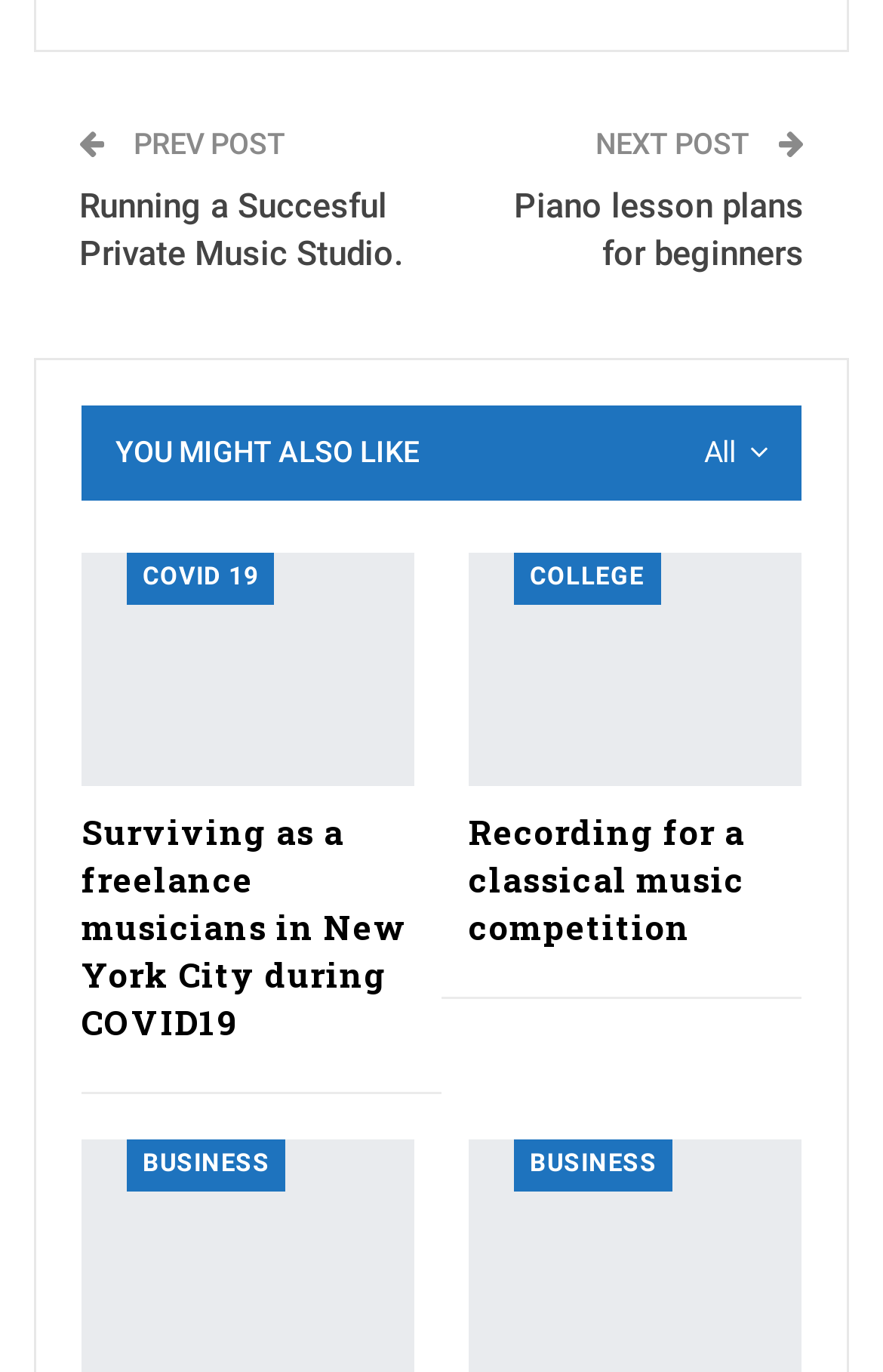Reply to the question with a single word or phrase:
Is there a 'NEXT POST' button?

Yes